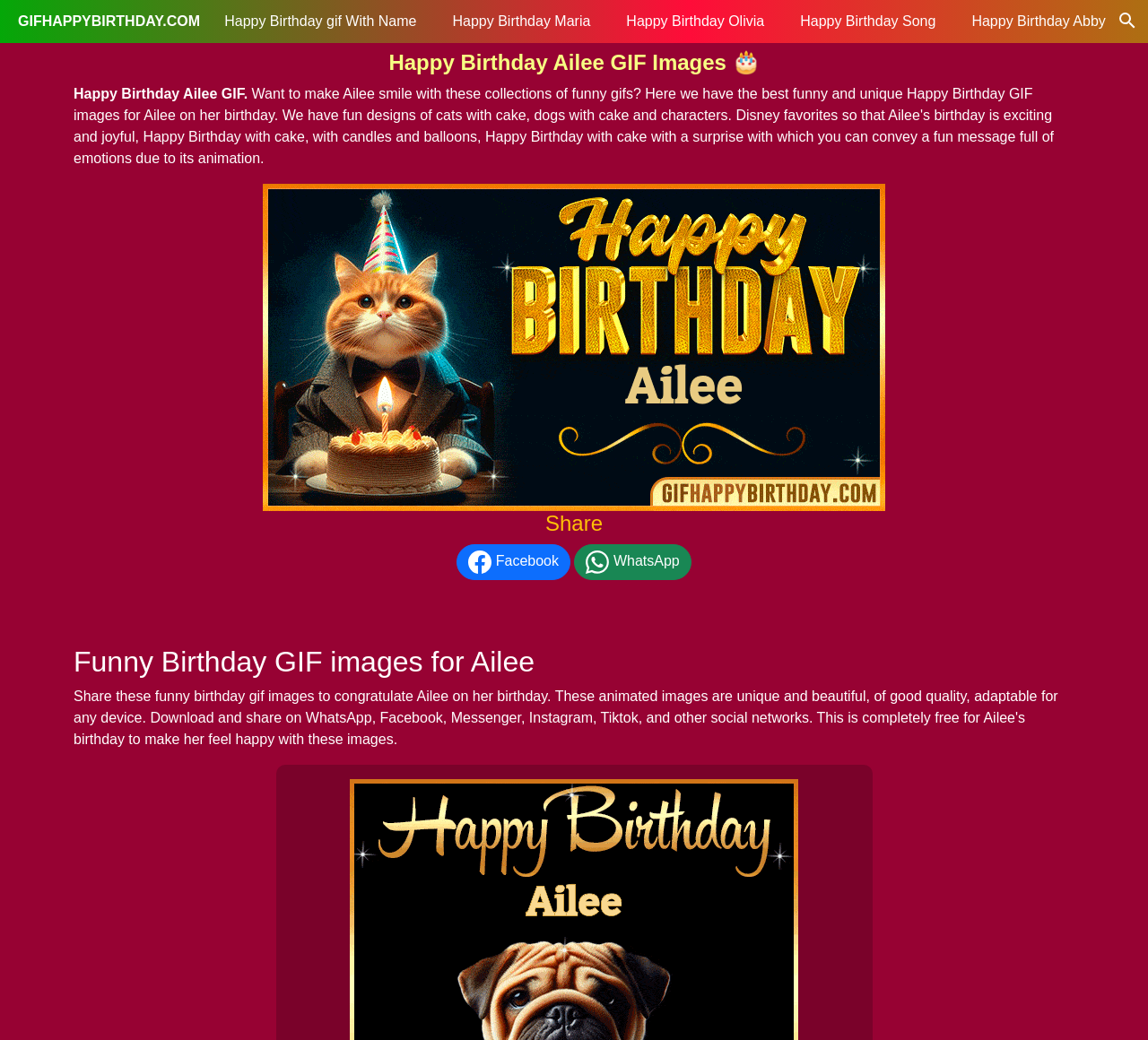Locate the bounding box coordinates of the clickable region necessary to complete the following instruction: "Share on Facebook". Provide the coordinates in the format of four float numbers between 0 and 1, i.e., [left, top, right, bottom].

[0.398, 0.523, 0.497, 0.557]